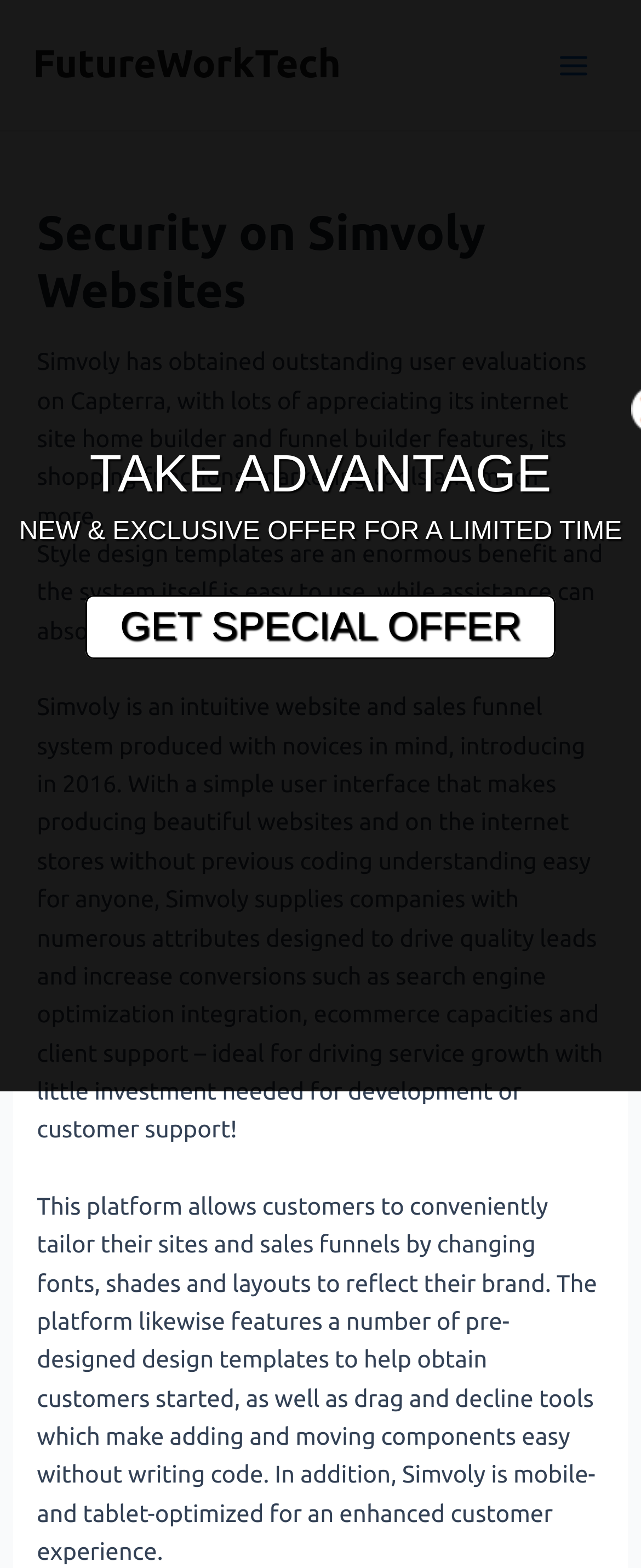Based on the element description: "Main Menu", identify the UI element and provide its bounding box coordinates. Use four float numbers between 0 and 1, [left, top, right, bottom].

[0.841, 0.019, 0.949, 0.063]